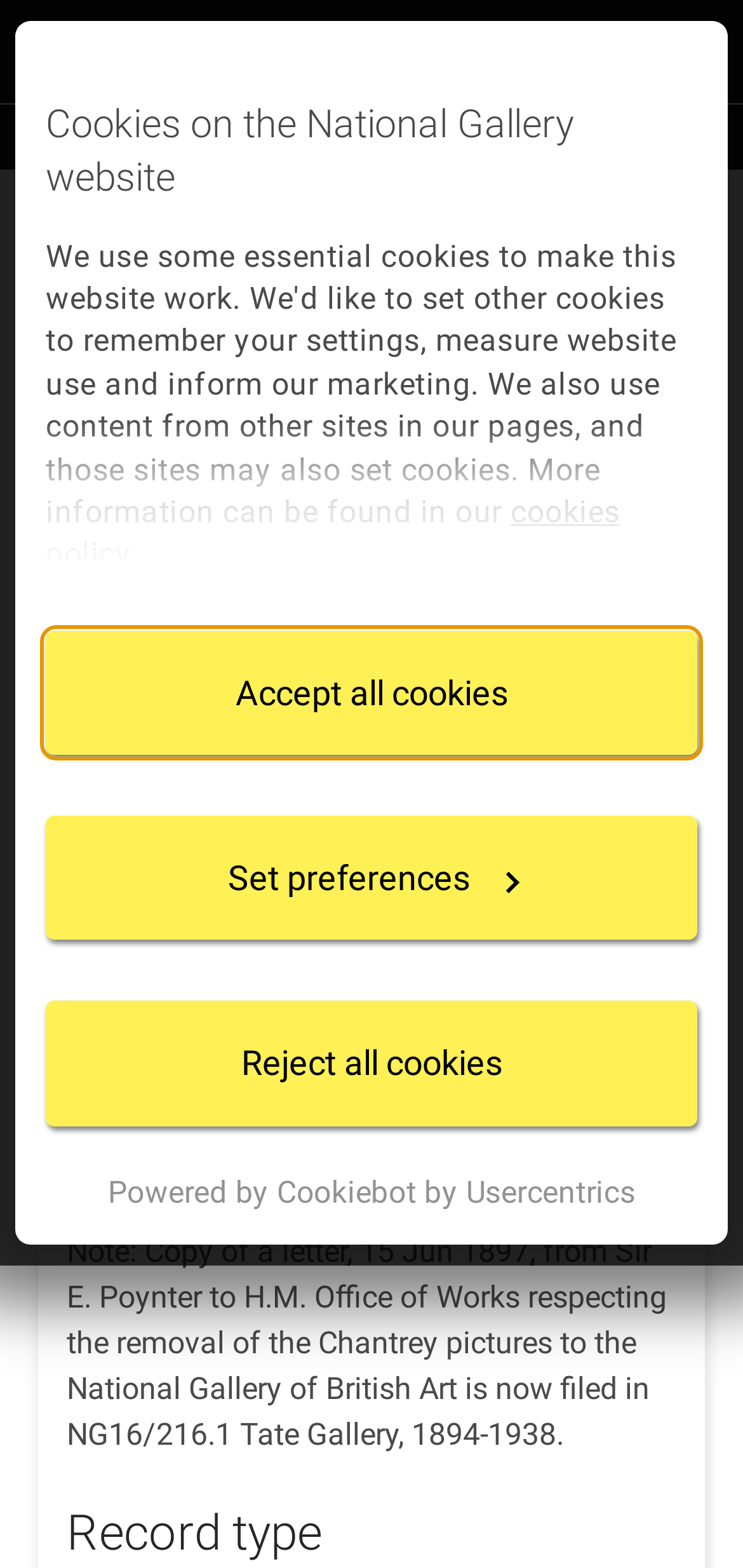Who wrote the letter?
Look at the screenshot and respond with one word or a short phrase.

Sir E. Poynter